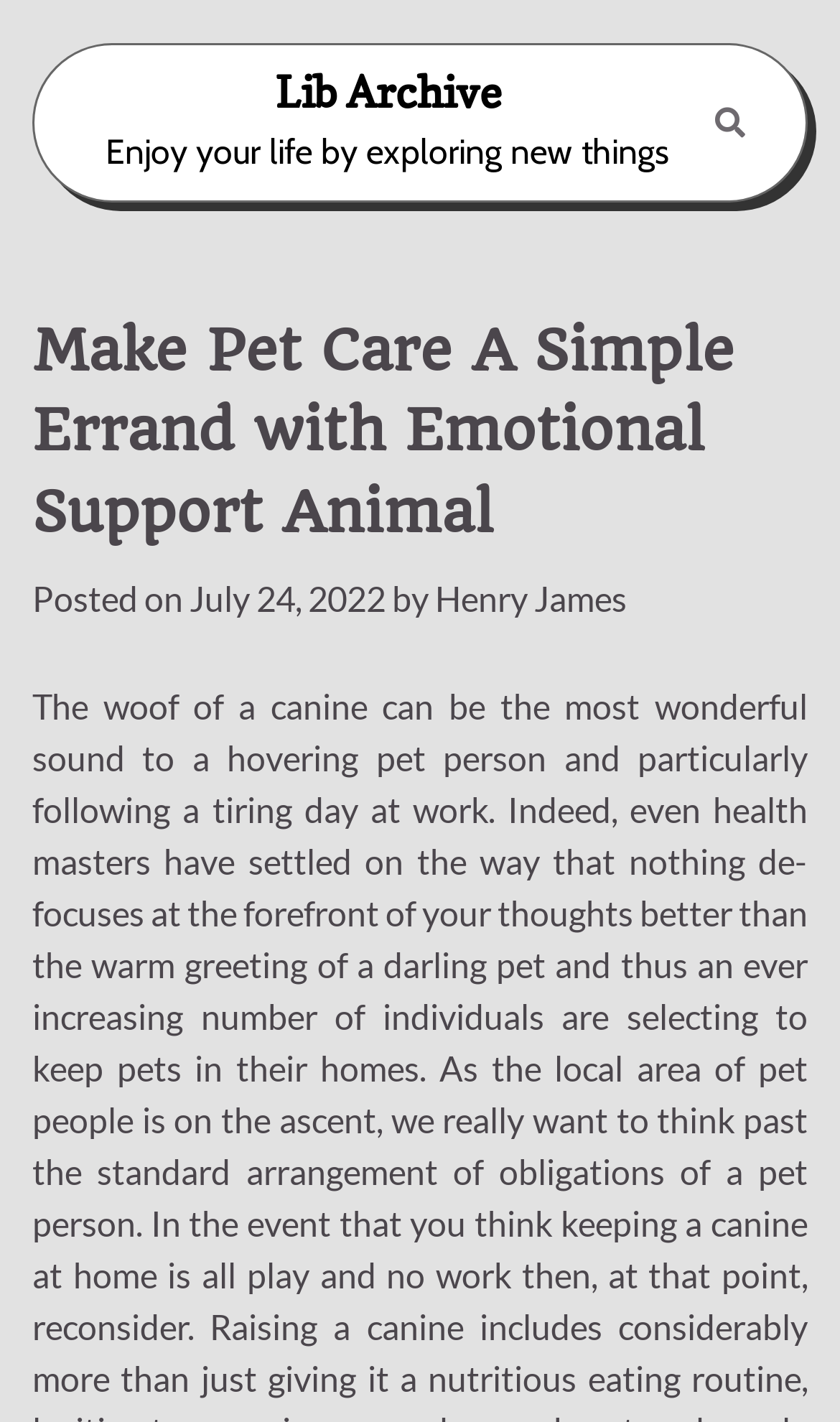What is the category of the article?
Using the information from the image, provide a comprehensive answer to the question.

I inferred the category of the article by looking at the heading 'Make Pet Care A Simple Errand with Emotional Support Animal' and assuming that 'Emotional Support Animal' is the category.